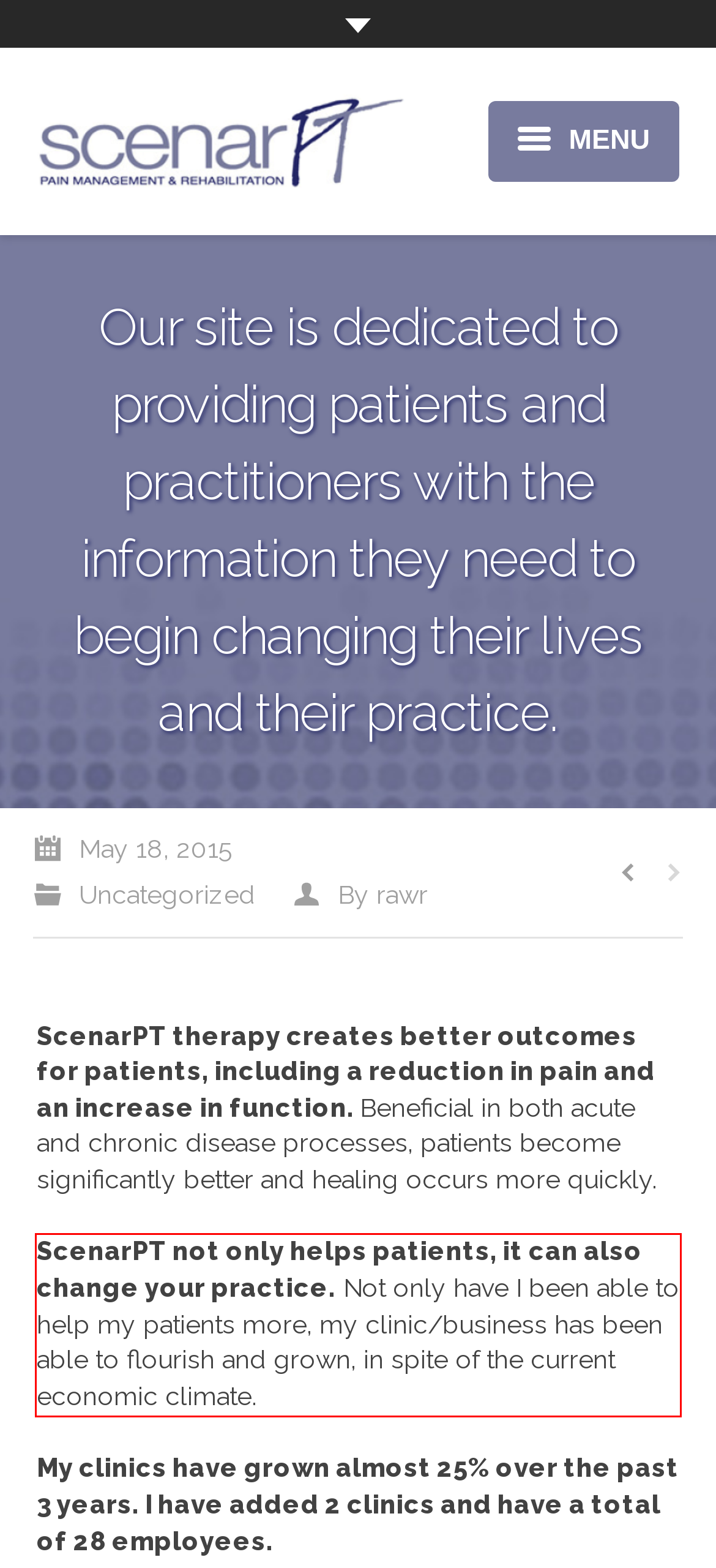Observe the screenshot of the webpage, locate the red bounding box, and extract the text content within it.

ScenarPT not only helps patients, it can also change your practice. Not only have I been able to help my patients more, my clinic/business has been able to flourish and grown, in spite of the current economic climate.